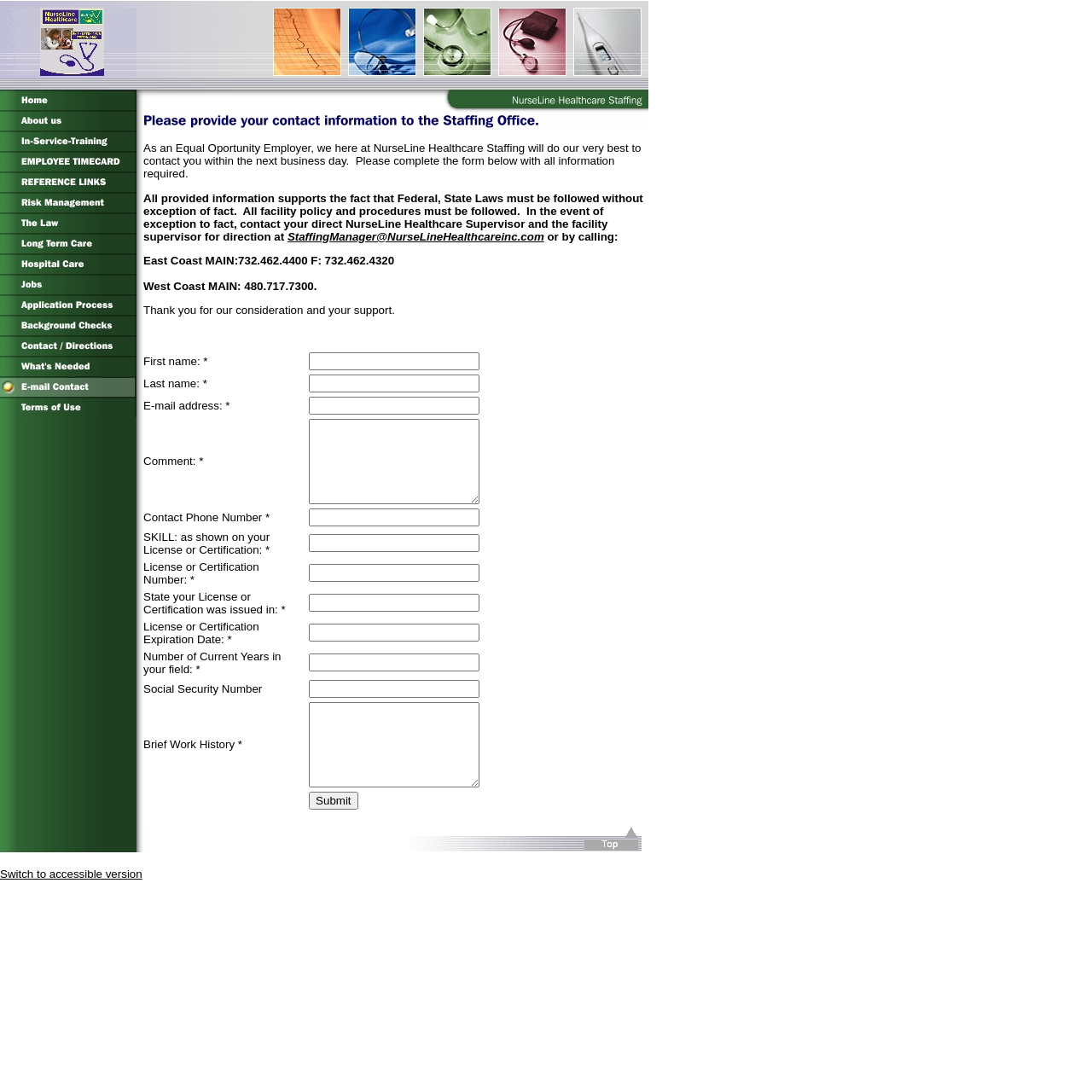Bounding box coordinates are given in the format (top-left x, top-left y, bottom-right x, bottom-right y). All values should be floating point numbers between 0 and 1. Provide the bounding box coordinate for the UI element described as: alt="Home" name="CM4all_4701"

[0.0, 0.091, 0.125, 0.103]